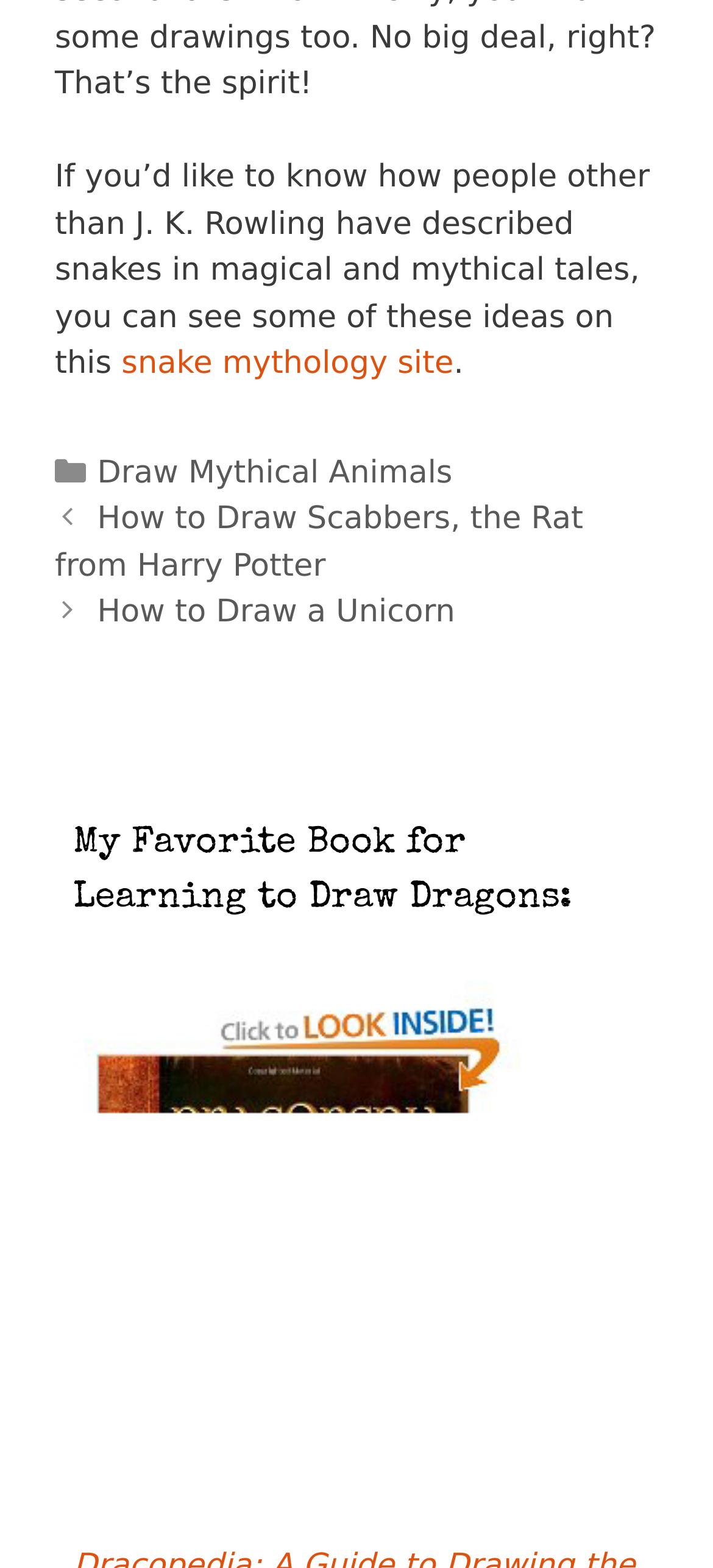Find the bounding box coordinates of the element's region that should be clicked in order to follow the given instruction: "read the previous post about How to Draw Scabbers, the Rat from Harry Potter". The coordinates should consist of four float numbers between 0 and 1, i.e., [left, top, right, bottom].

[0.077, 0.319, 0.818, 0.373]